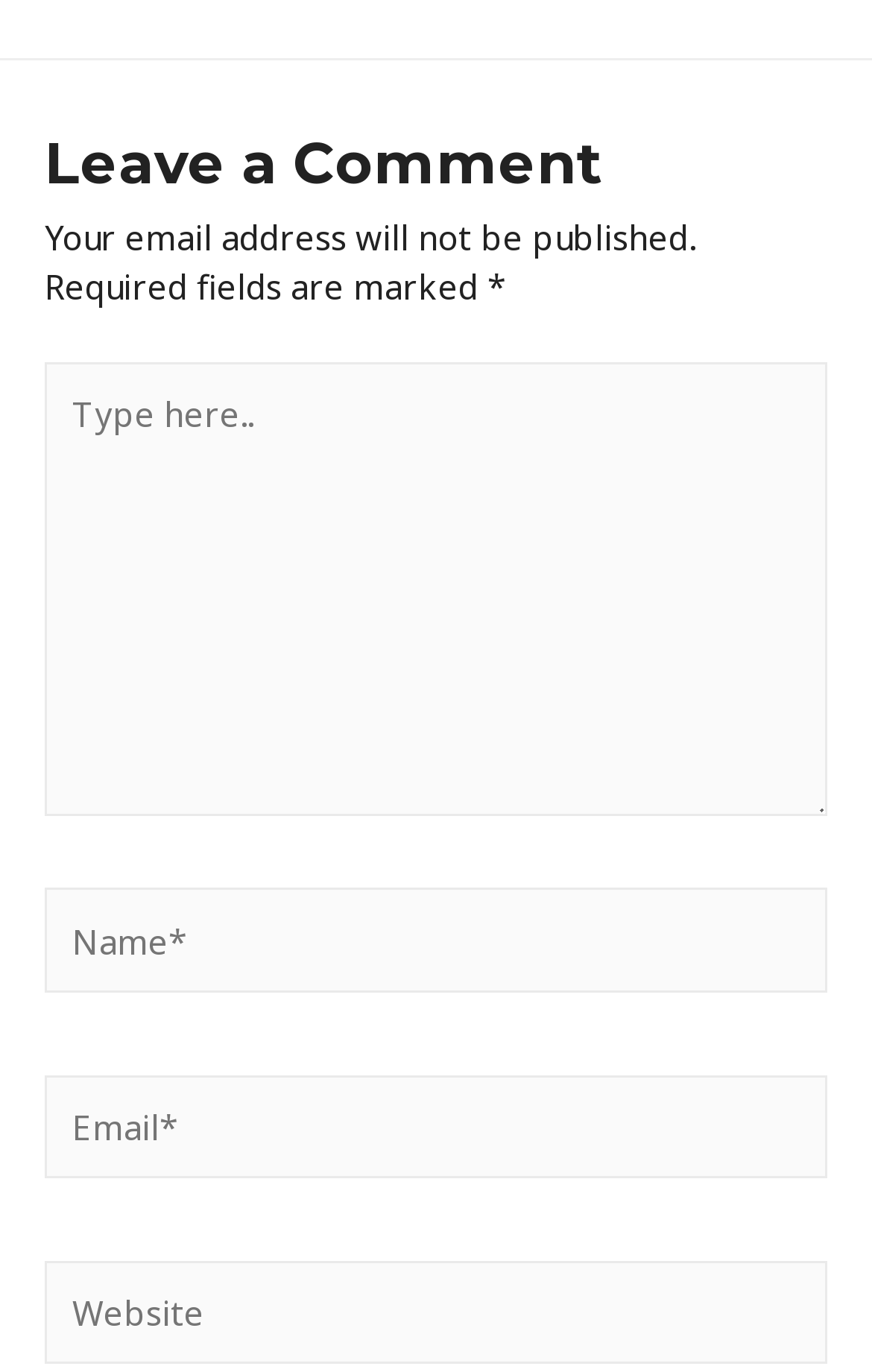How many text boxes are available for input?
Using the image as a reference, answer the question in detail.

The webpage has four text boxes available for input: one for typing a comment, and three for inputting name, email, and website, respectively.